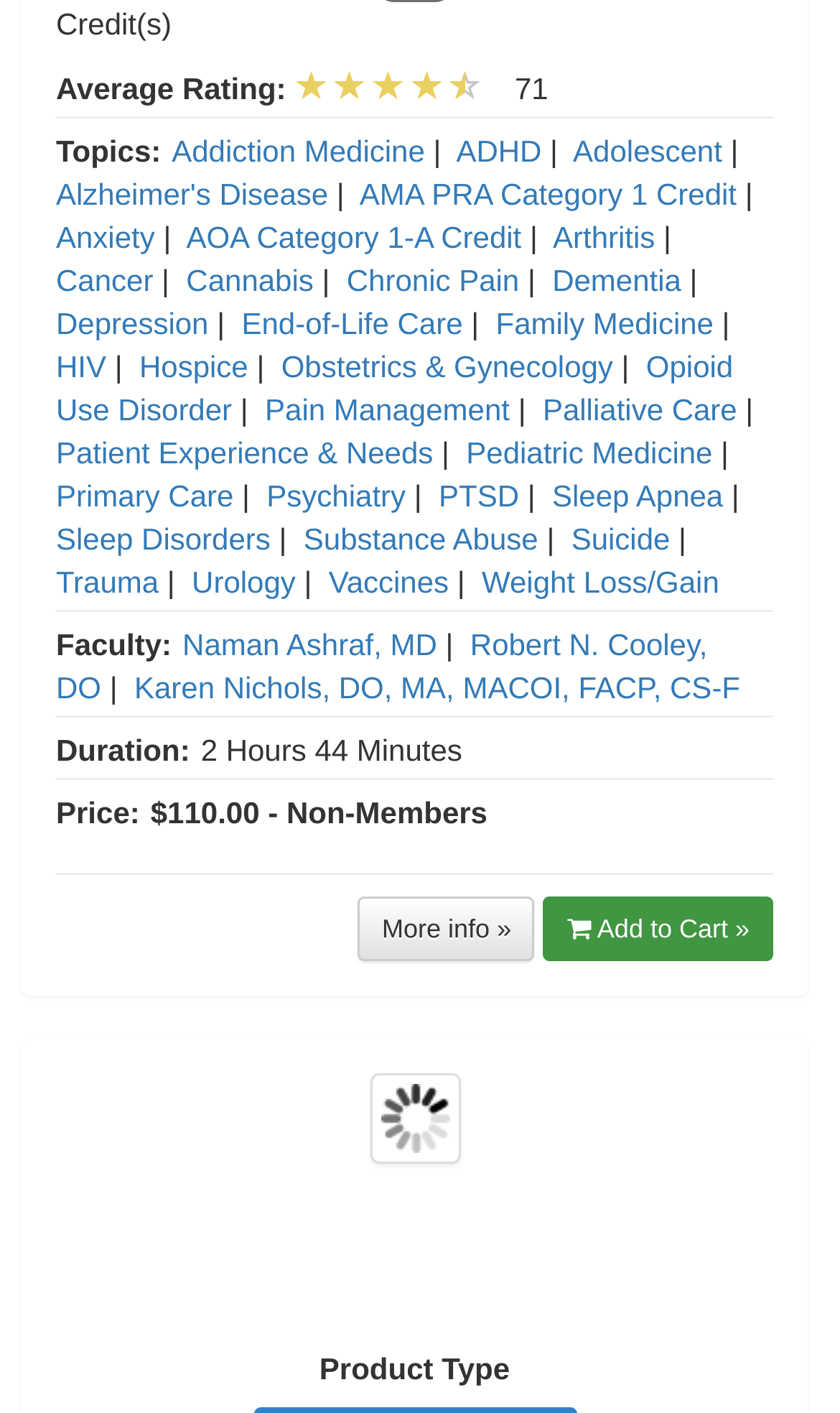Determine the bounding box coordinates for the area you should click to complete the following instruction: "Click on the 'Addiction Medicine' topic".

[0.204, 0.095, 0.506, 0.119]